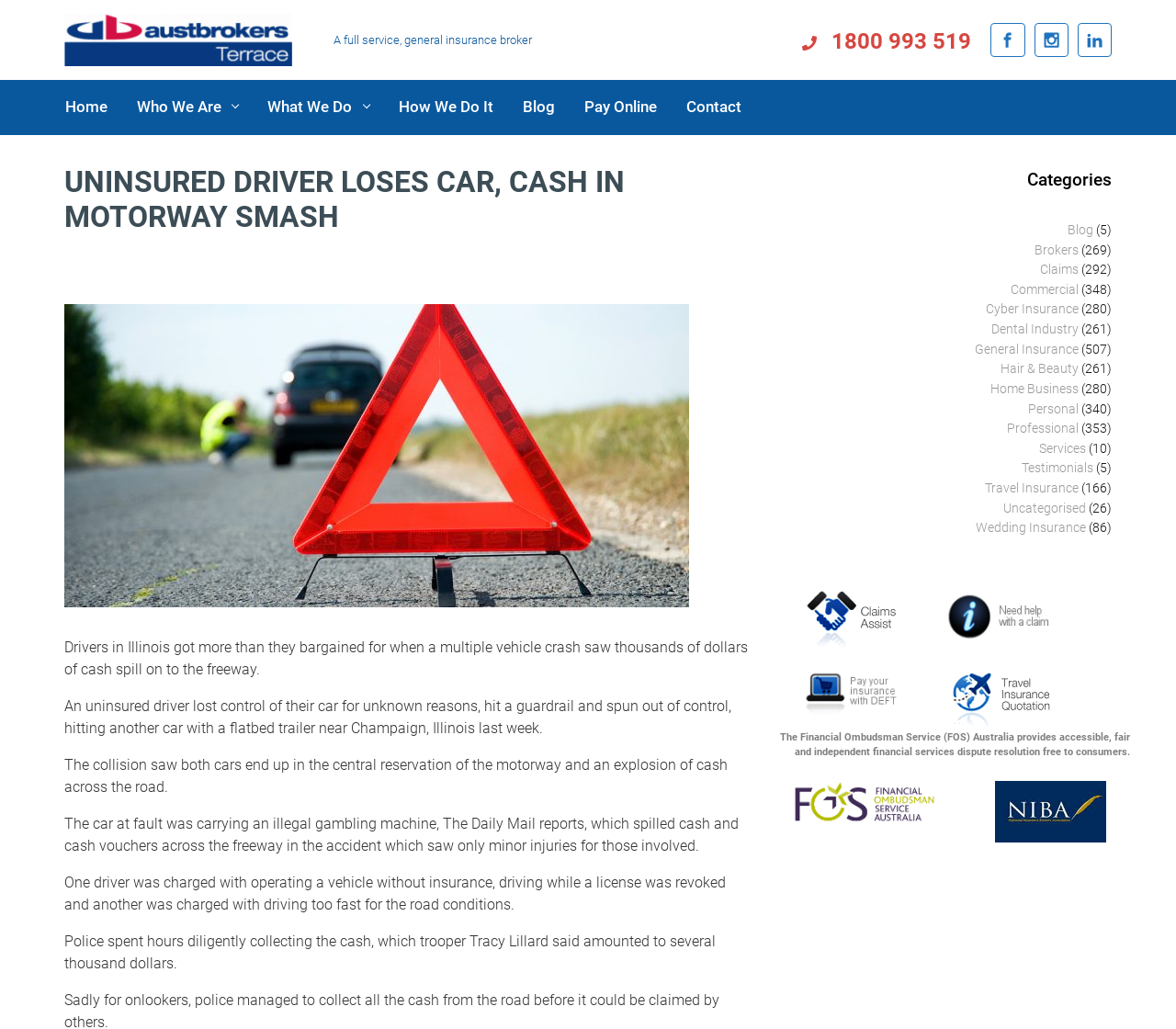Can you specify the bounding box coordinates for the region that should be clicked to fulfill this instruction: "Click the 'Home' link".

[0.049, 0.078, 0.098, 0.131]